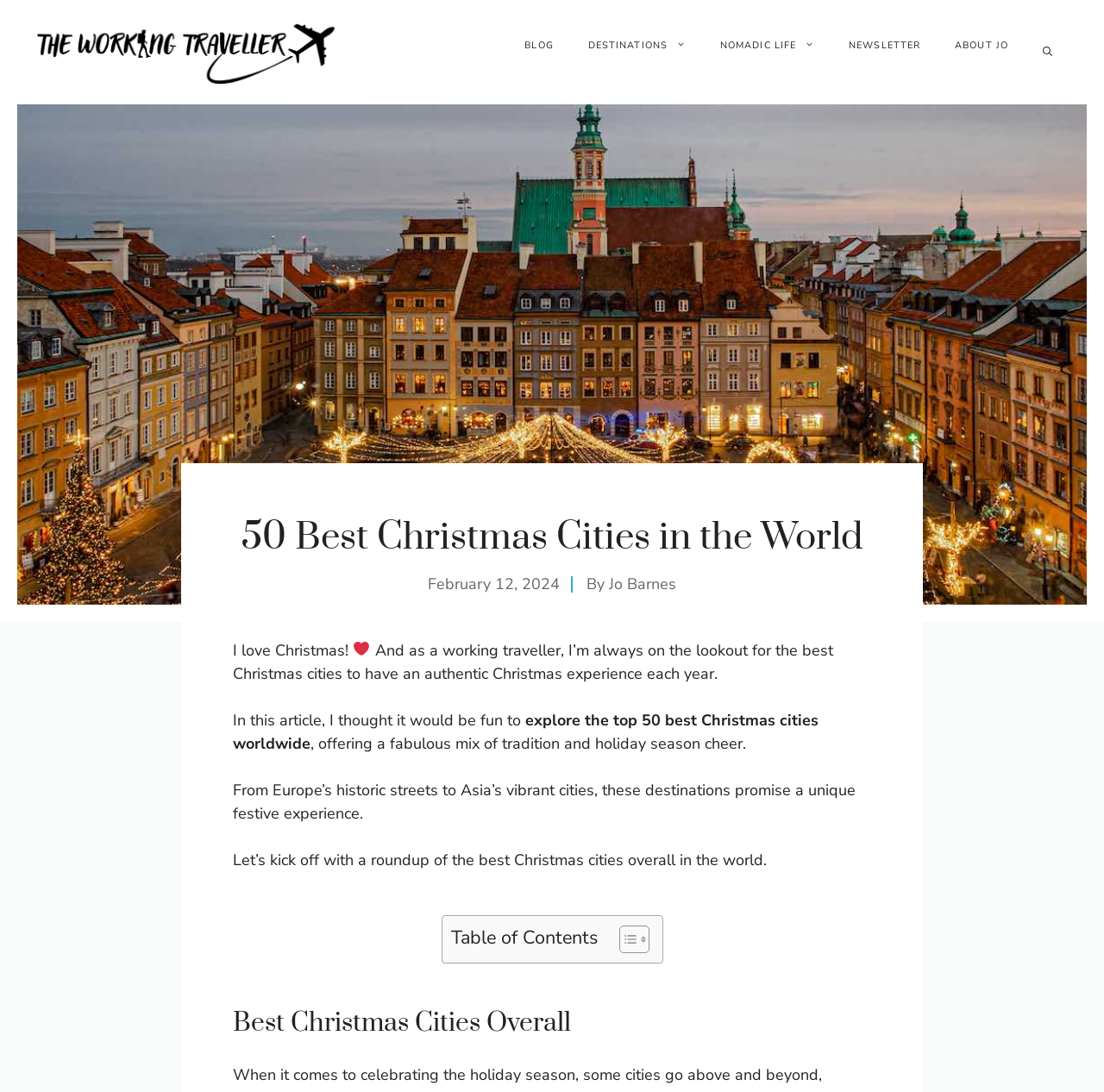Generate the text content of the main headline of the webpage.

50 Best Christmas Cities in the World